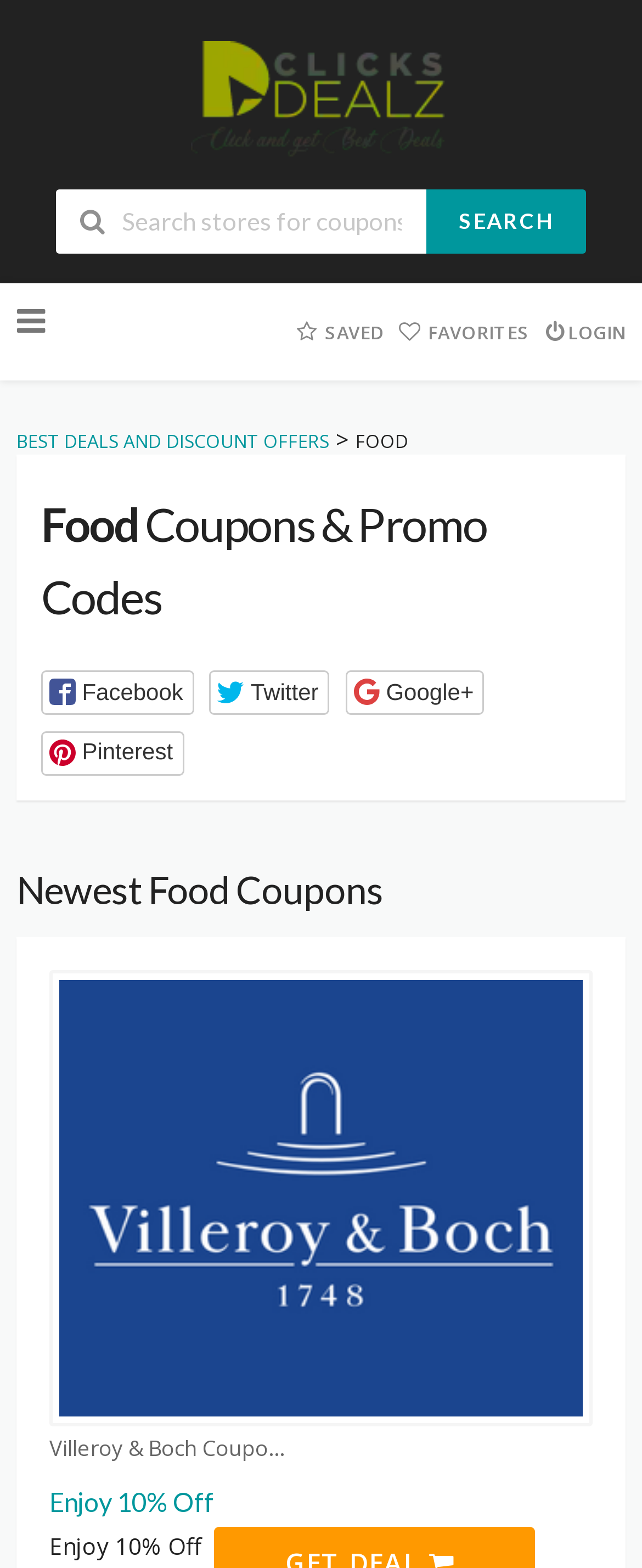How many headings are present on the page?
Using the image as a reference, answer with just one word or a short phrase.

3